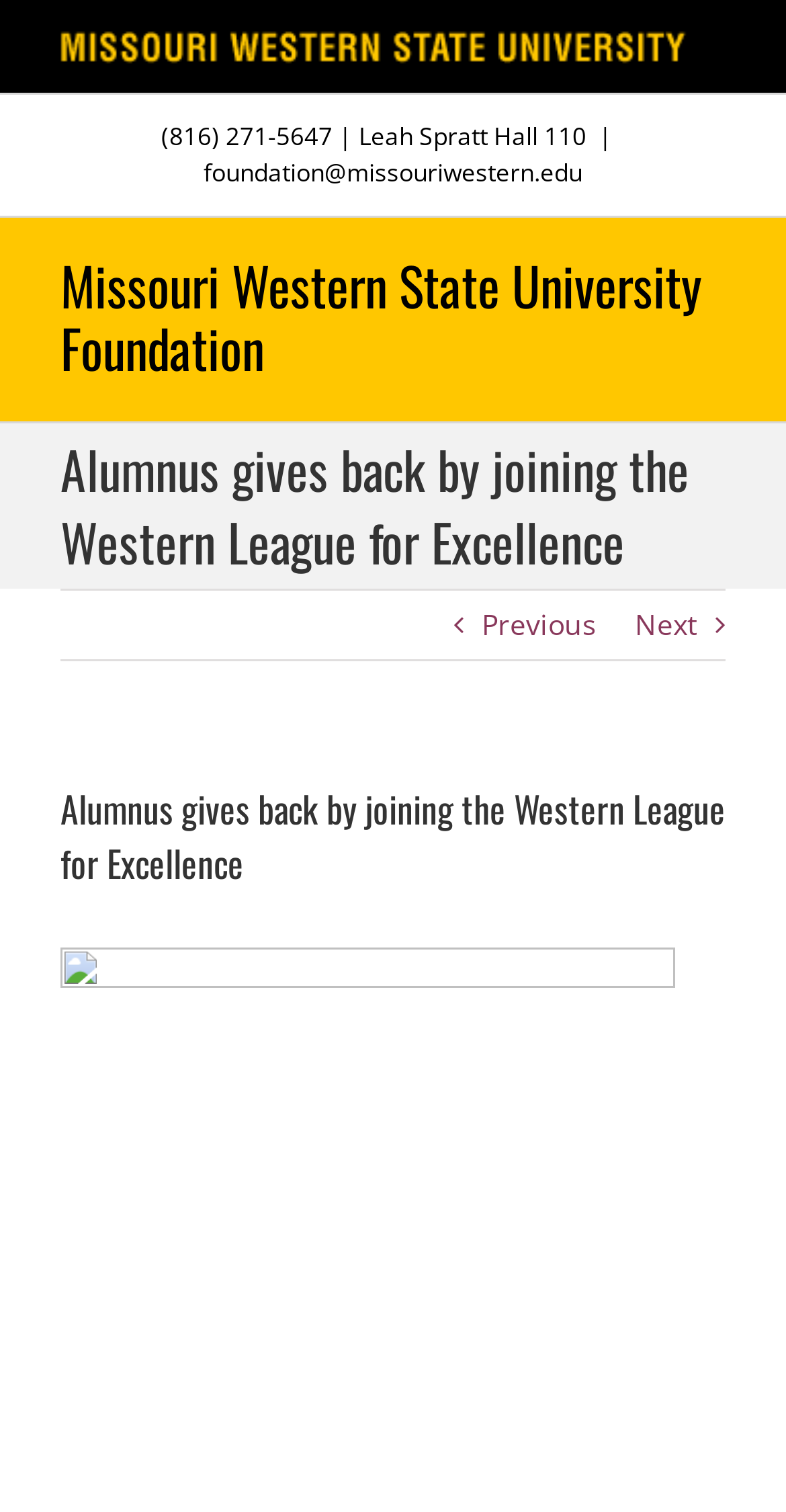Offer a thorough description of the webpage.

The webpage is about an alumnus, James Sheehan '78, who gives back by joining the Western League for Excellence. At the top of the page, there is a banner with a link and an image that spans the entire width of the page. Below the banner, there is a section with contact information, including a phone number, an address (Leah Spratt Hall 110), and an email address (foundation@missouriwestern.edu). 

To the right of the contact information, there is a link to the Missouri Western State University Foundation. The main content of the page is headed by a title bar with a heading that reads "Alumnus gives back by joining the Western League for Excellence". This title is repeated below the contact information section. 

On the right side of the title bar, there are two links, "Previous" and "Next", which are likely navigation buttons. The page has a total of 5 links, 2 headings, 1 image, and 1 static text element. The image is located at the top of the page, and the static text element is the address "Leah Spratt Hall 110".